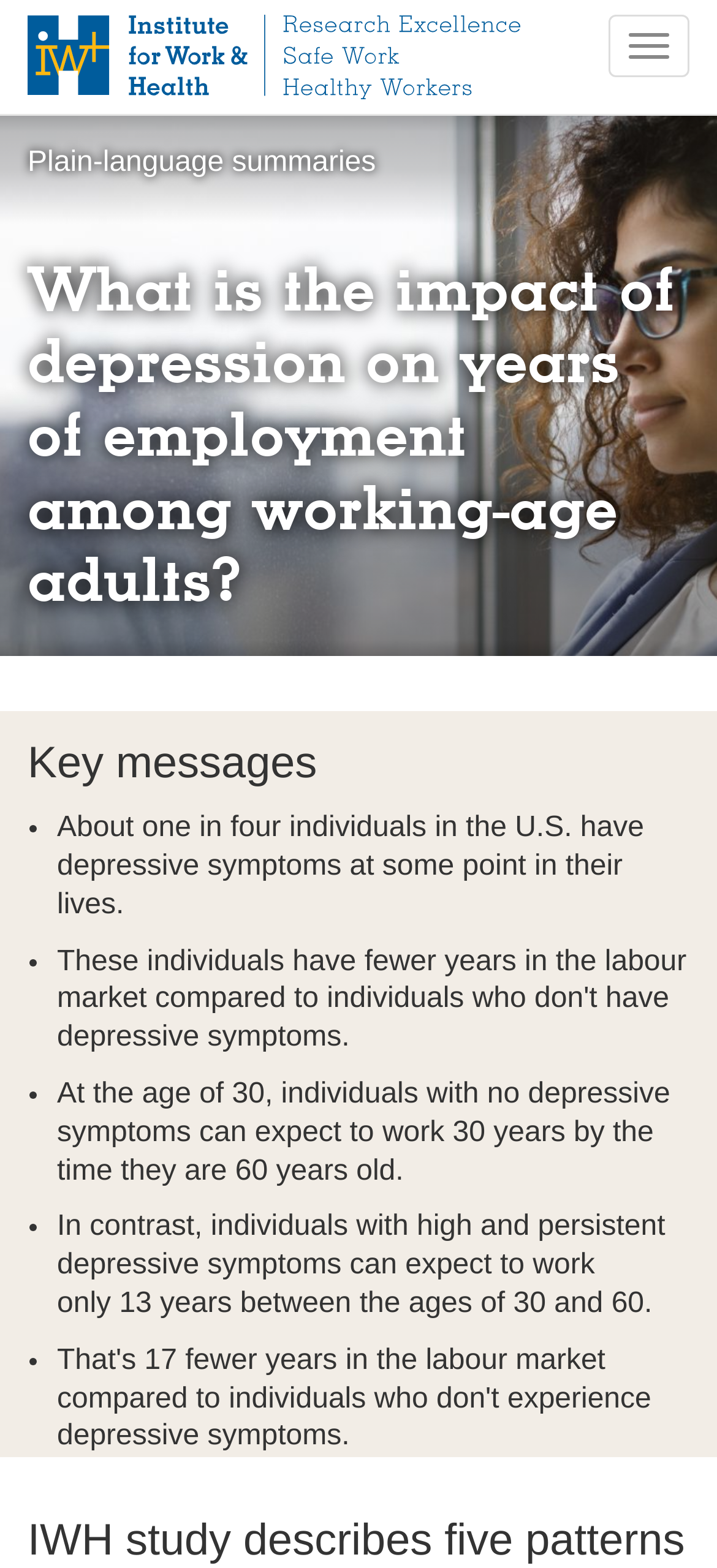Locate the bounding box for the described UI element: "title="Home"". Ensure the coordinates are four float numbers between 0 and 1, formatted as [left, top, right, bottom].

[0.0, 0.009, 0.764, 0.063]